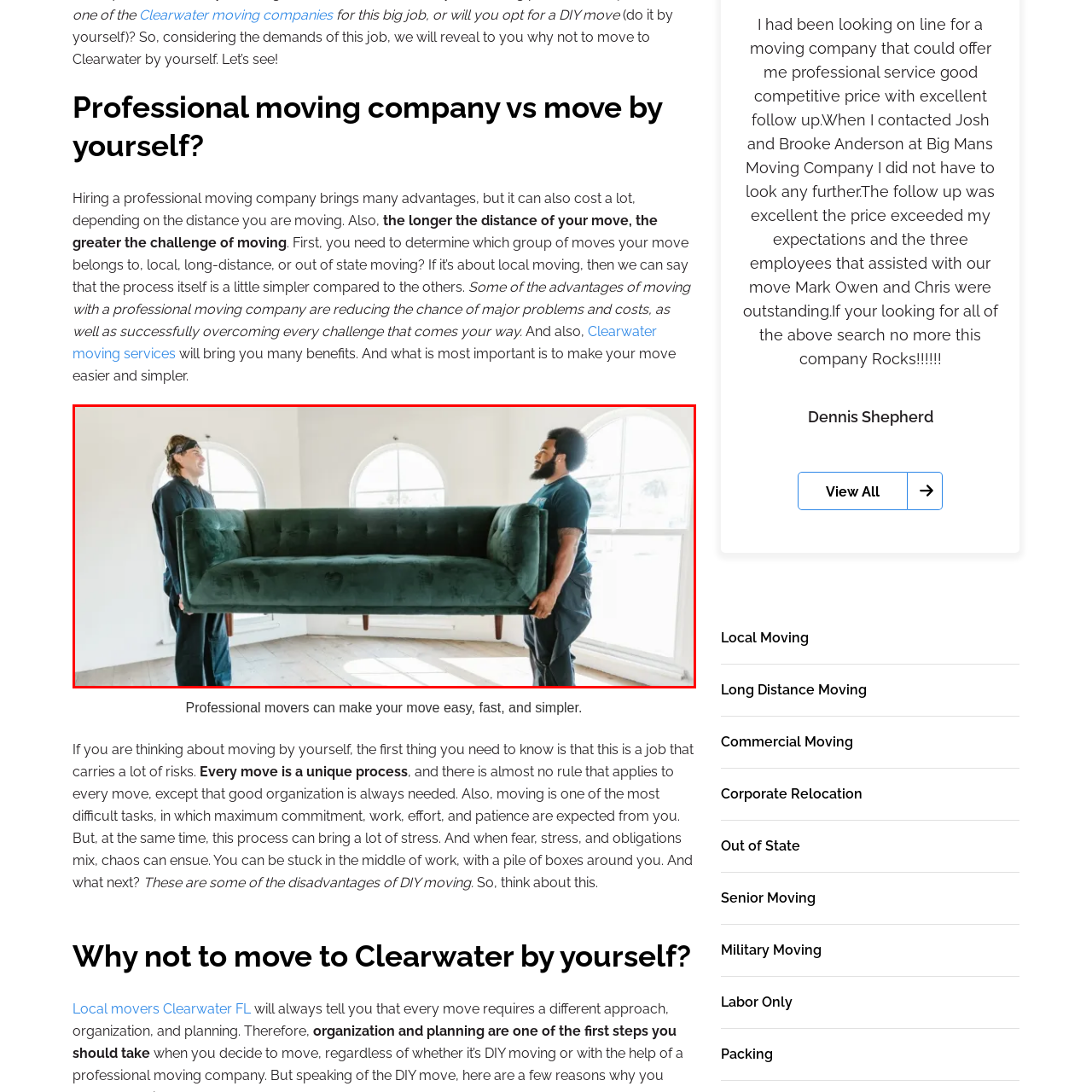What type of windows are in the background? Inspect the image encased in the red bounding box and answer using only one word or a brief phrase.

Arched windows